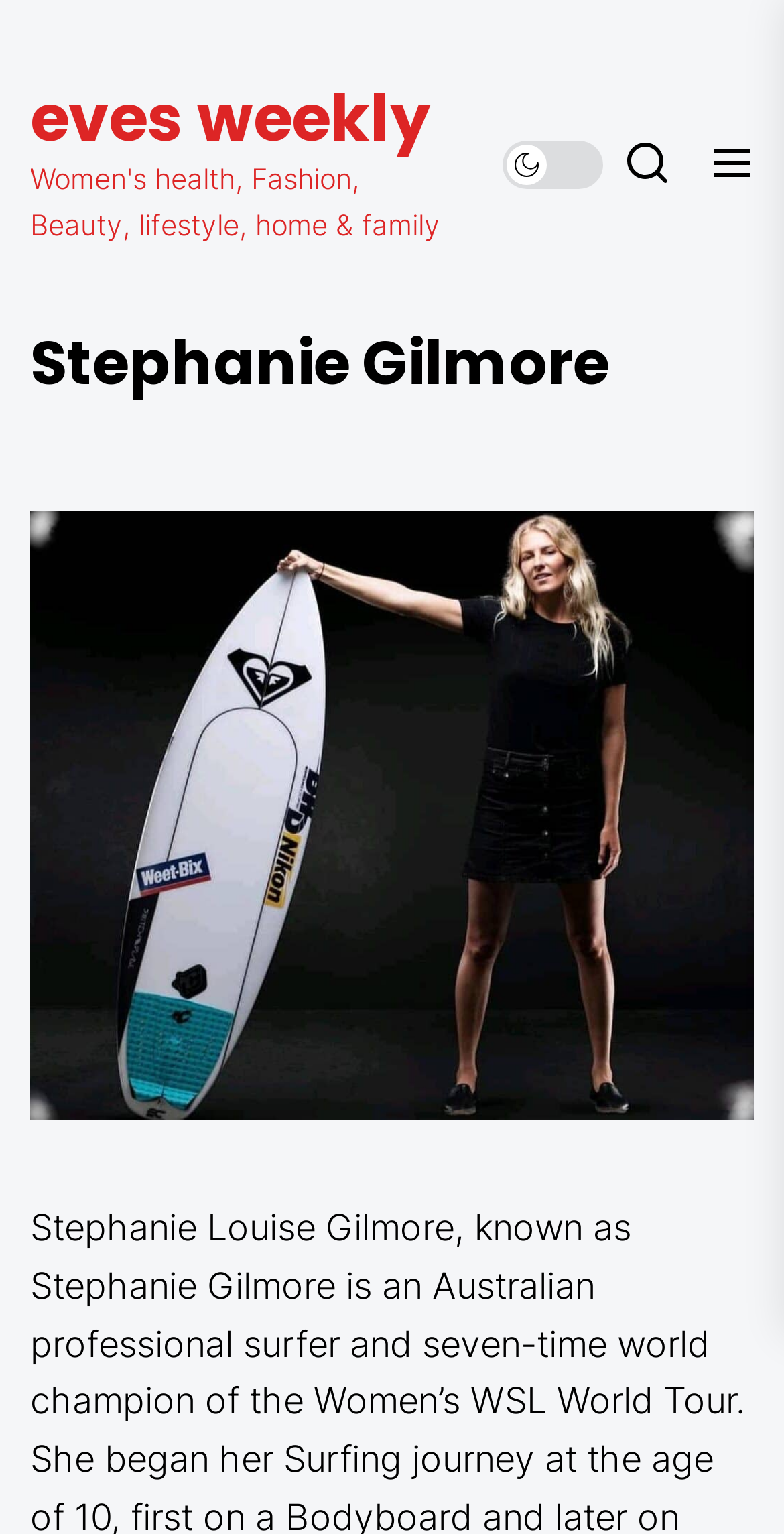Please answer the following question using a single word or phrase: What is the ratio of the image height to the webpage height?

0.397